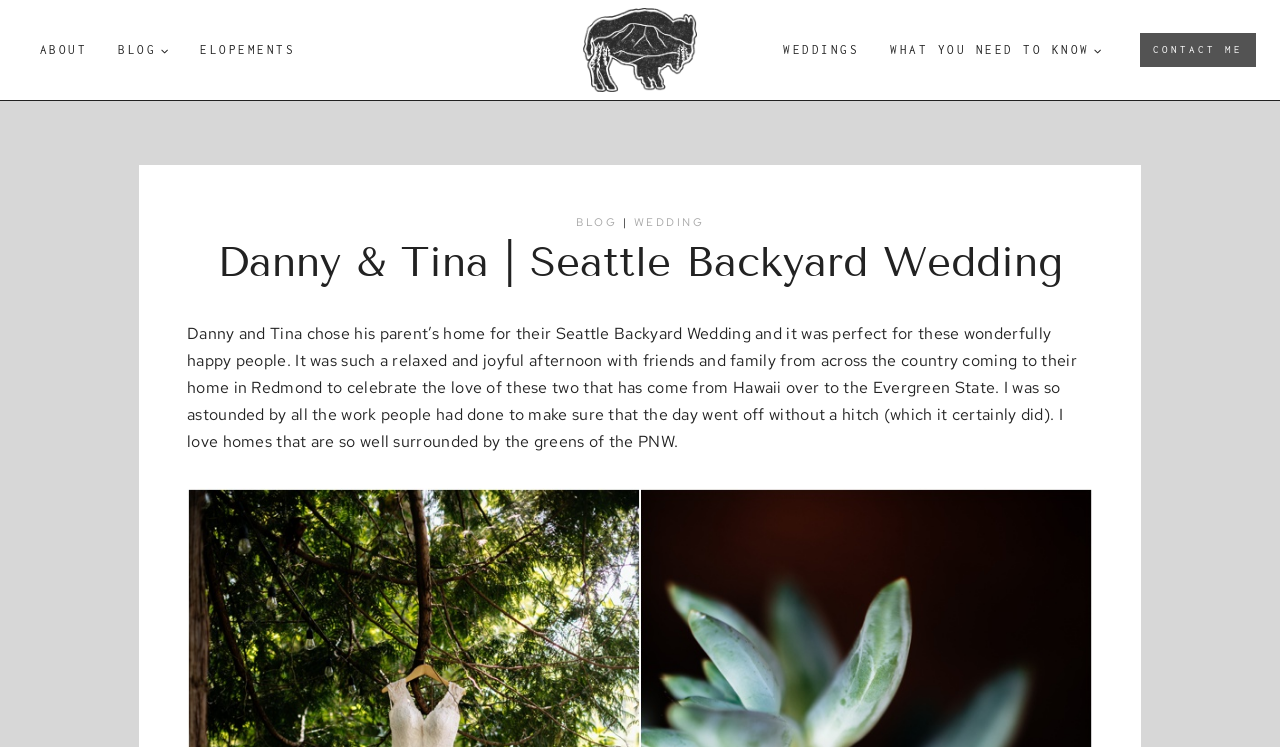Where did Danny and Tina's wedding take place?
Carefully analyze the image and provide a detailed answer to the question.

According to the webpage description, 'Danny and Tina chose his parent’s home for their Seattle Backyard Wedding...', it is evident that the wedding took place at Danny's parent's home.